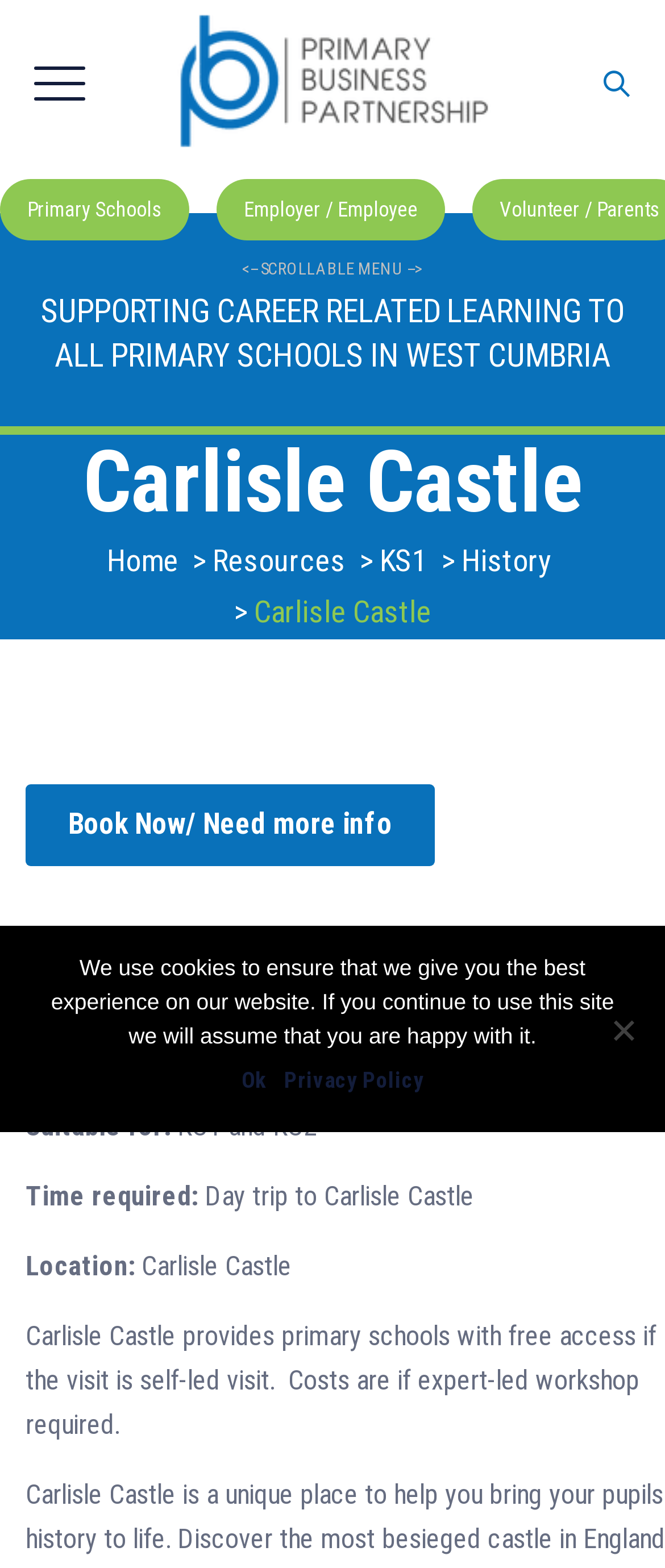Show the bounding box coordinates of the region that should be clicked to follow the instruction: "Click on KS1."

[0.571, 0.346, 0.642, 0.369]